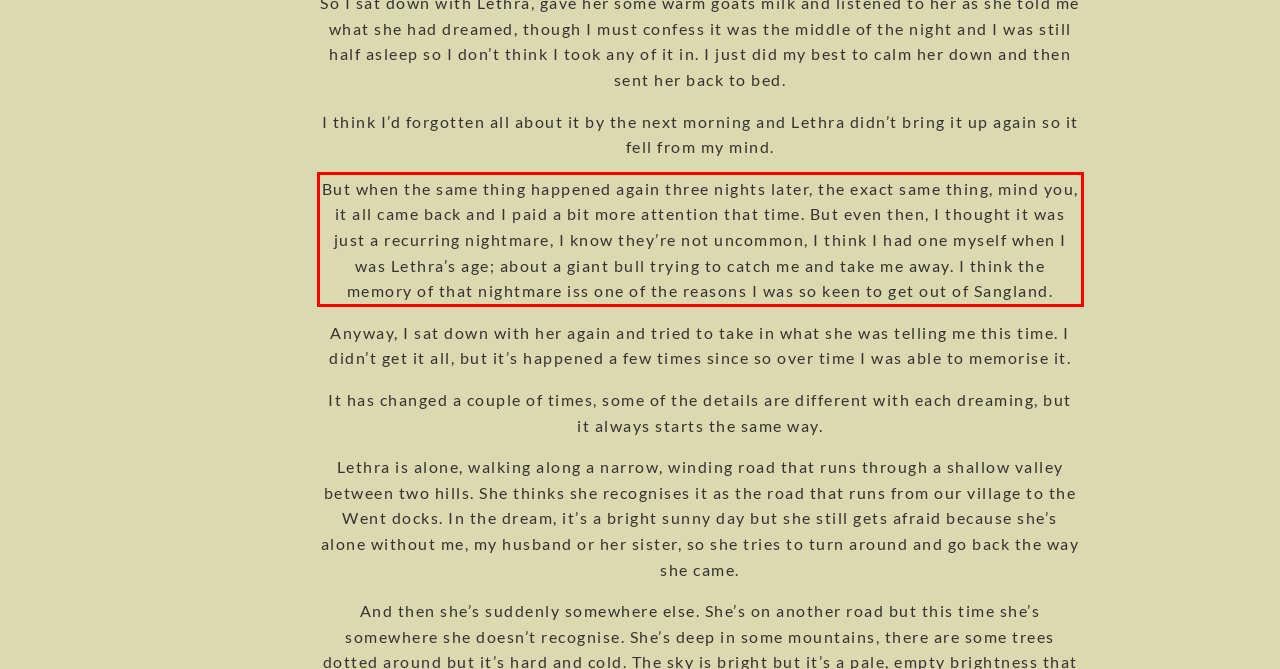Examine the screenshot of the webpage, locate the red bounding box, and generate the text contained within it.

But when the same thing happened again three nights later, the exact same thing, mind you, it all came back and I paid a bit more attention that time. But even then, I thought it was just a recurring nightmare, I know they’re not uncommon, I think I had one myself when I was Lethra’s age; about a giant bull trying to catch me and take me away. I think the memory of that nightmare iss one of the reasons I was so keen to get out of Sangland.